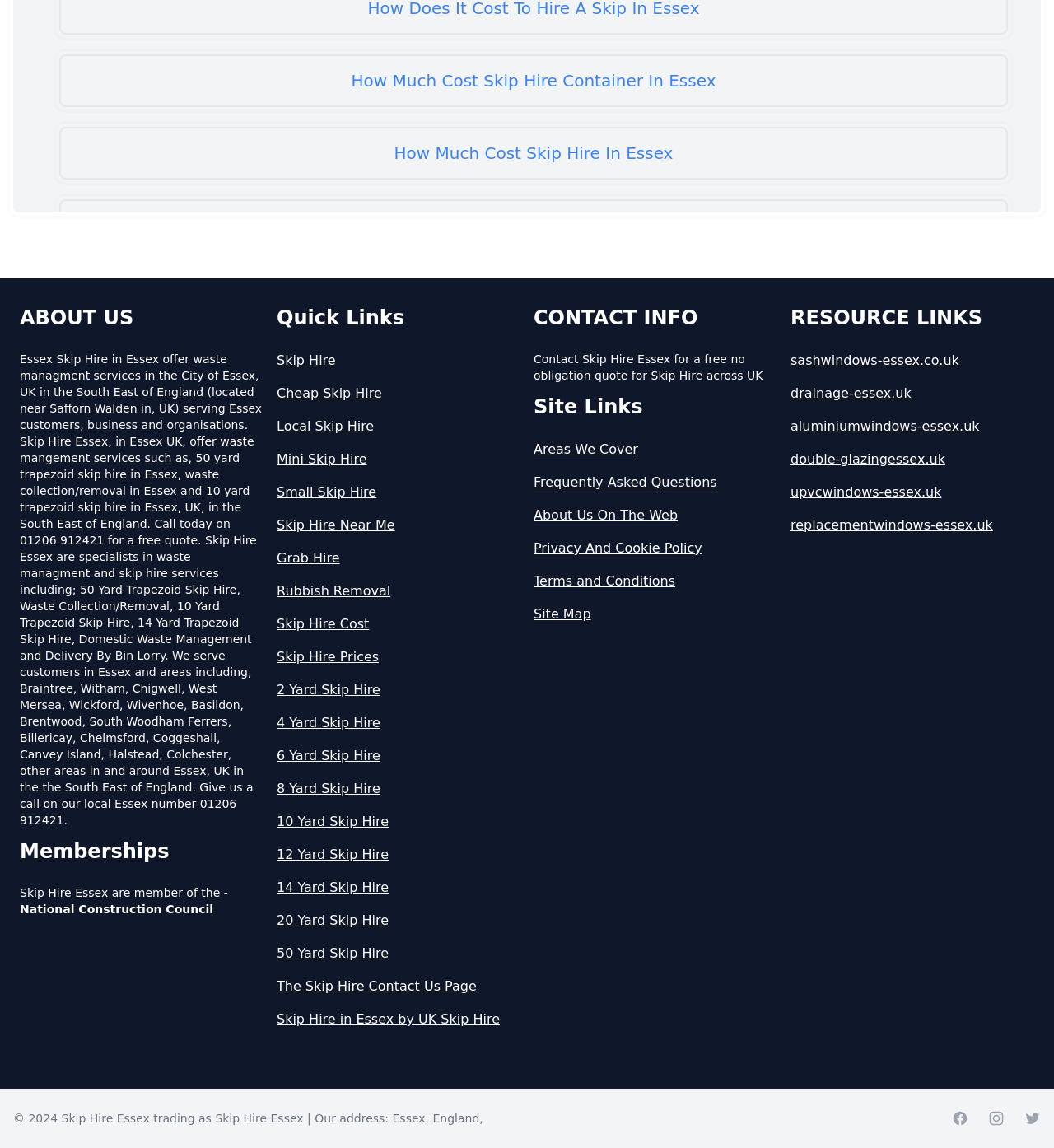Give a one-word or short phrase answer to the question: 
What is the company name mentioned in the ABOUT US section?

Skip Hire Essex